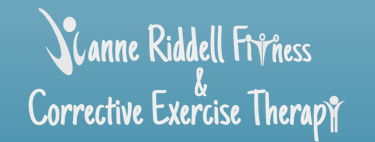What is the font style of the logo's text?
Offer a detailed and full explanation in response to the question.

The caption describes the font used in the logo as 'playful and modern', conveying a welcoming and approachable ethos, which suggests that the font style is informal and contemporary.